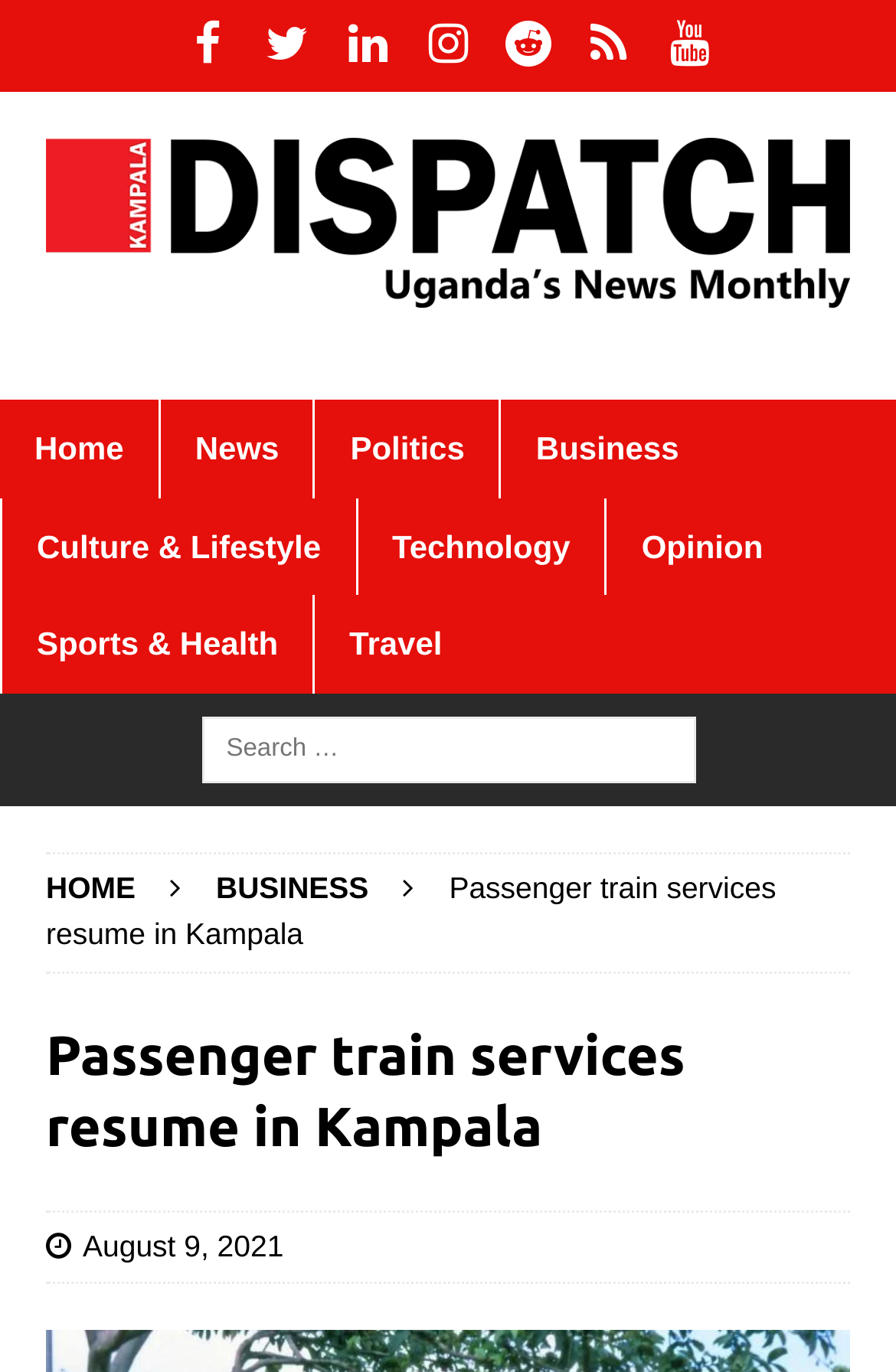Identify the bounding box coordinates of the specific part of the webpage to click to complete this instruction: "Search for something".

[0.0, 0.522, 1.0, 0.57]